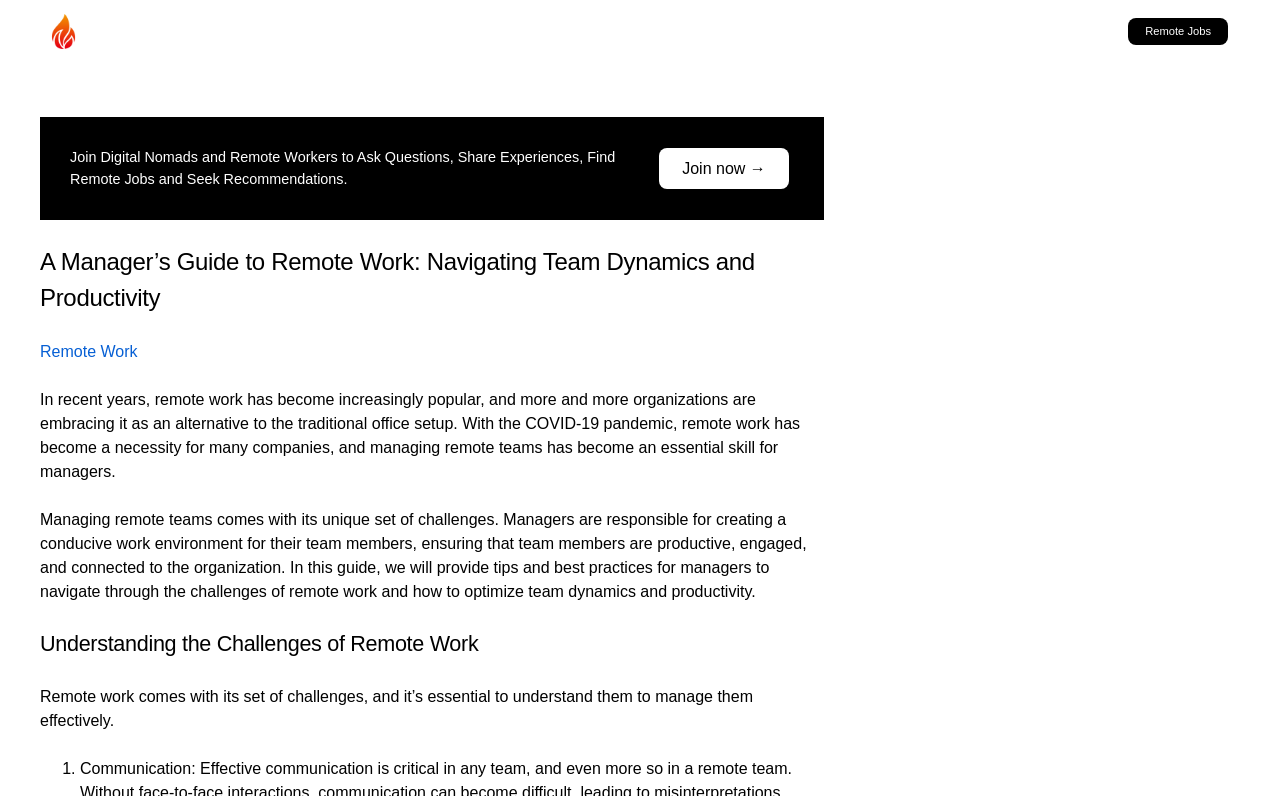Identify and extract the main heading of the webpage.

A Manager’s Guide to Remote Work: Navigating Team Dynamics and Productivity